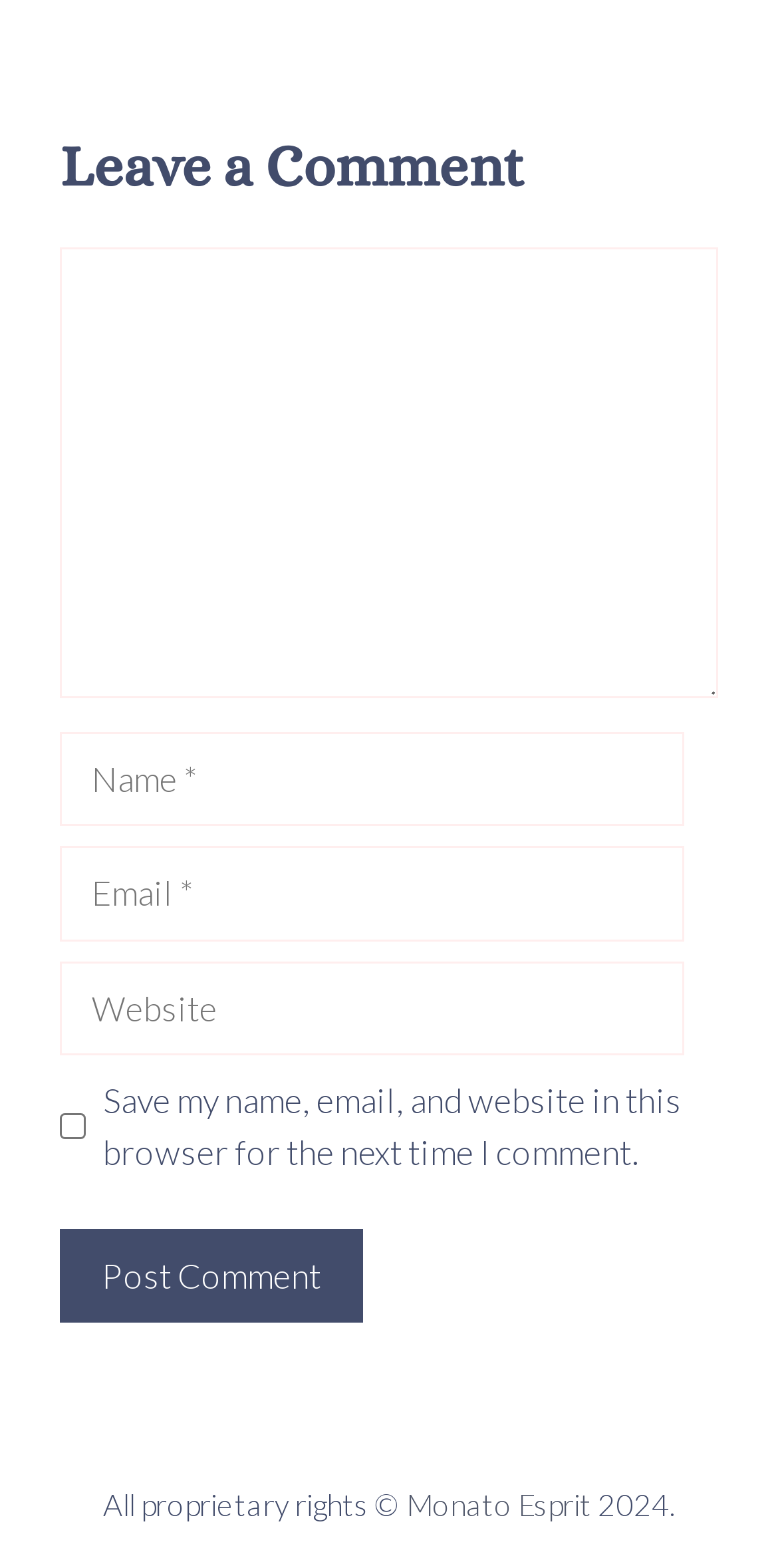Please find the bounding box coordinates (top-left x, top-left y, bottom-right x, bottom-right y) in the screenshot for the UI element described as follows: parent_node: Comment name="email" placeholder="Email *"

[0.077, 0.54, 0.879, 0.6]